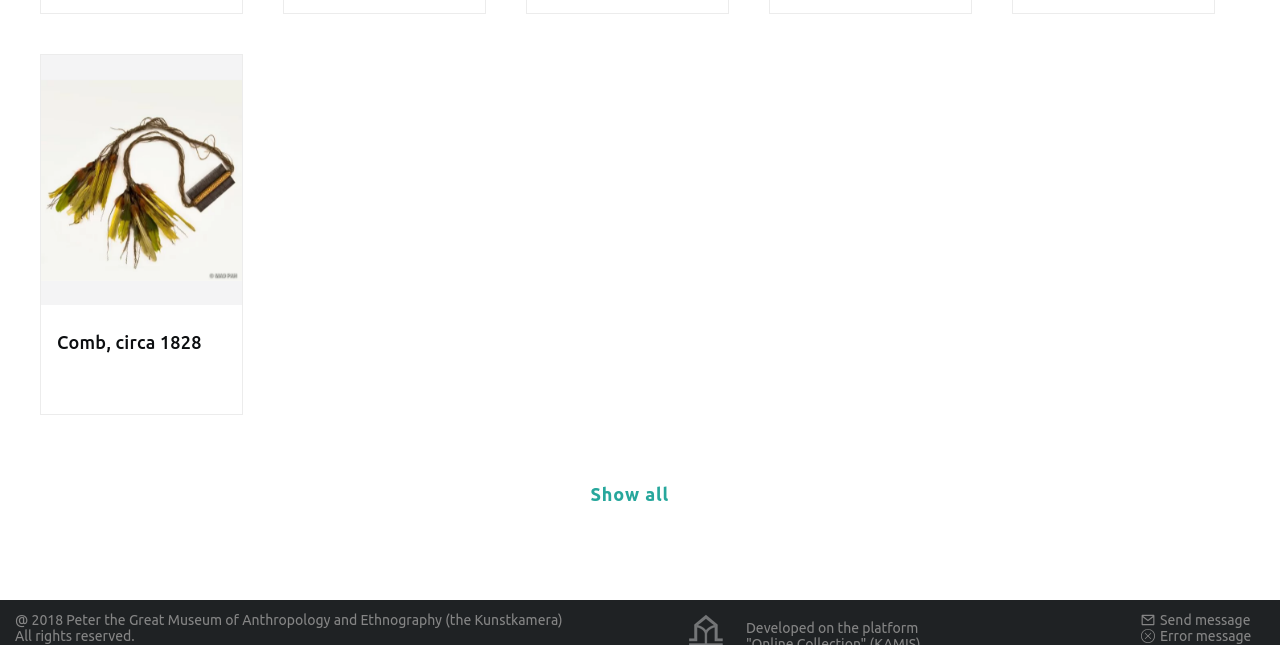What is the purpose of the 'Close' button?
Answer the question with detailed information derived from the image.

I inferred the purpose of the 'Close' button by its common functionality on webpages, which is to close a popup, dialog, or window. The button is located at the top-right corner of the webpage, suggesting that it might be used to close a notification or a message.